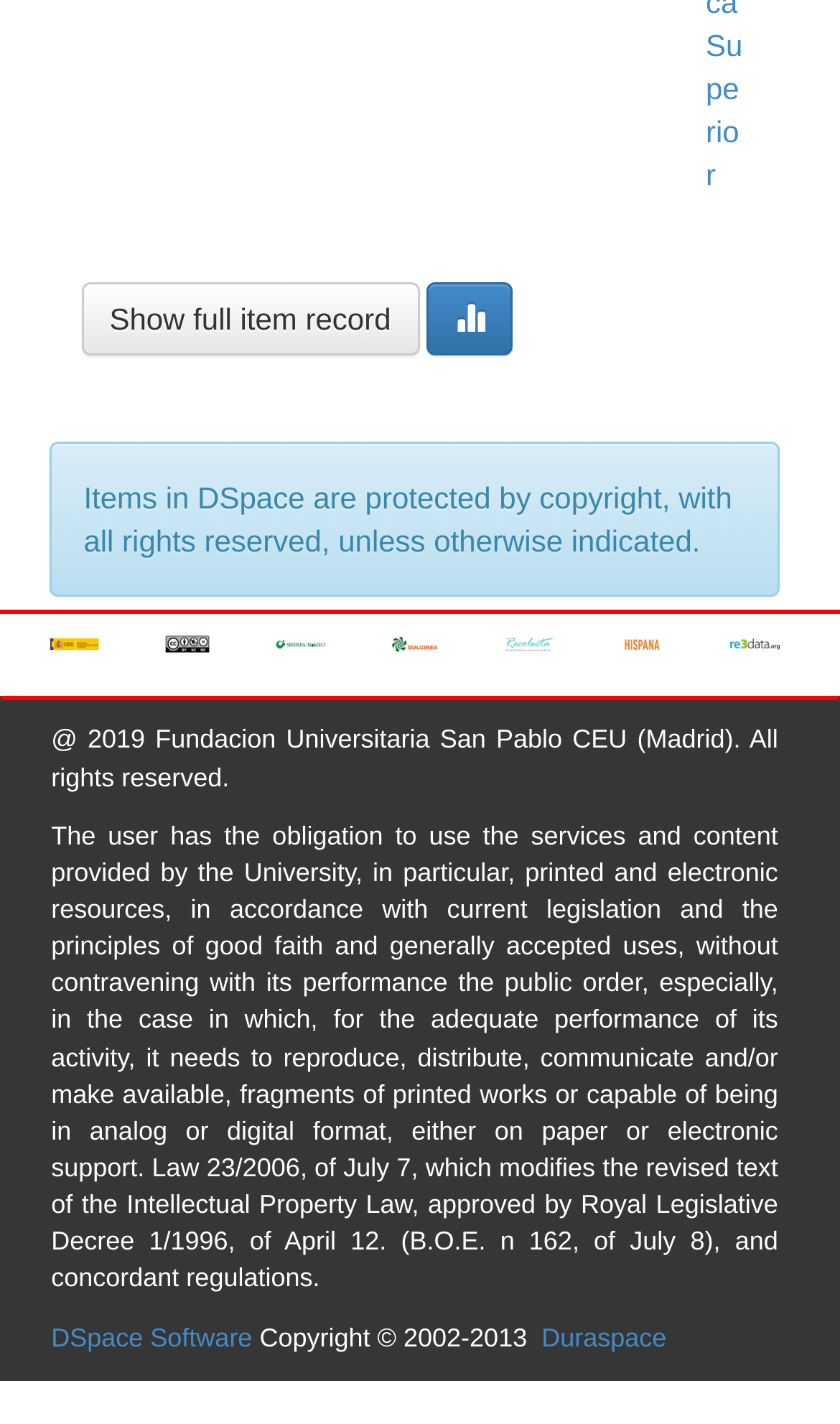What is the license type mentioned on the webpage?
Use the information from the image to give a detailed answer to the question.

The license type is mentioned in the link element with ID 63, which points to 'Creative Commons', and is accompanied by an image with the same name.